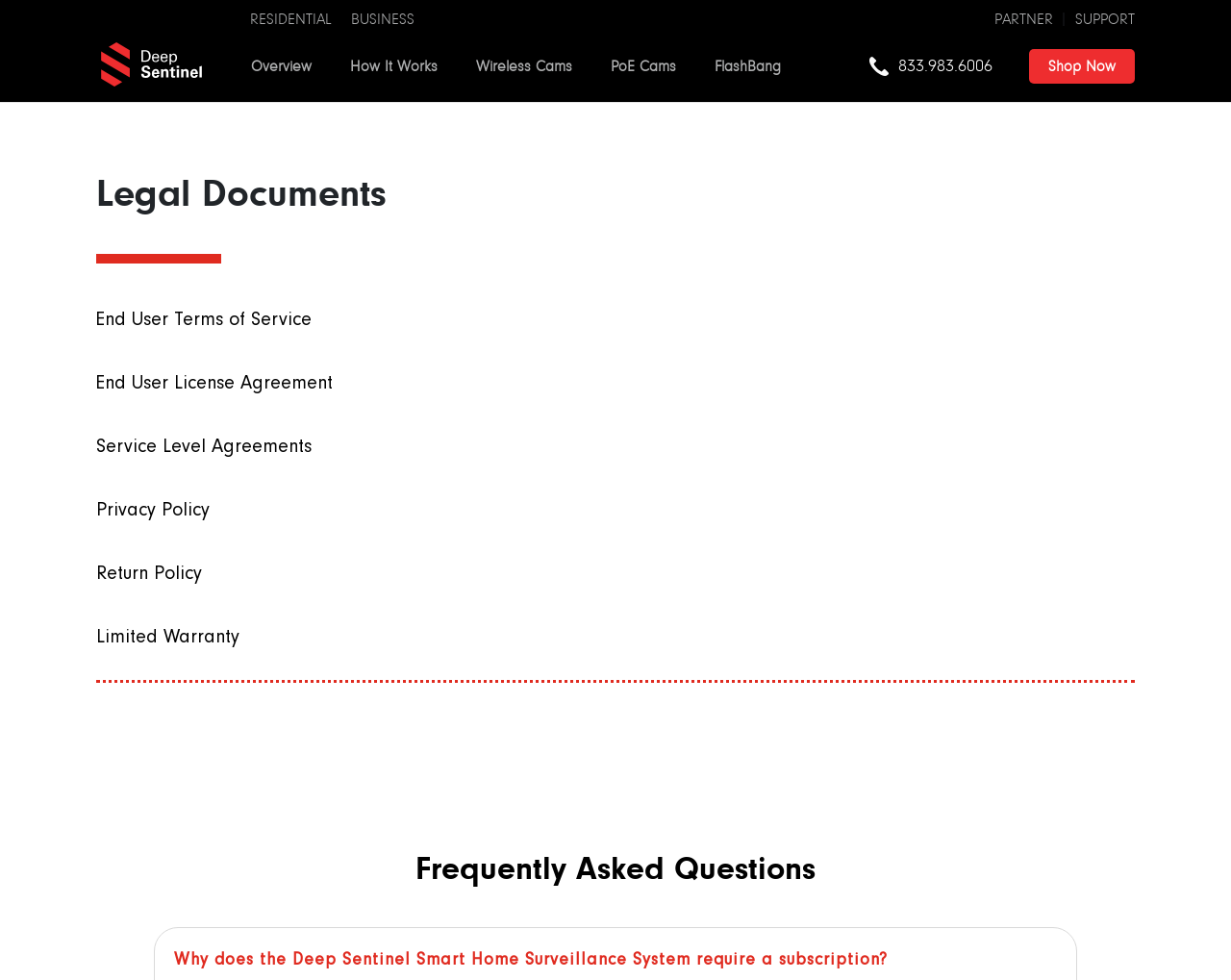Explain the webpage in detail.

The webpage is about Deep Sentinel's legal information, terms, and conditions. At the top, there are four links: "RESIDENTIAL", "BUSINESS", "SUPPORT", and "PARTNER", aligned horizontally across the page. Below these links, there is a logo of Deep Sentinel, accompanied by a link to the homepage. 

Underneath the logo, there are nine links arranged horizontally, including "Overview", "How It Works", "Wireless Cams", "PoE Cams", "FlashBang", a phone number "833.983.6006", and "Shop Now". 

The main content of the page is divided into two sections. The first section is headed by "Legal Documents" and contains five links to various legal documents, including "End User Terms of Service", "End User License Agreement", "Service Level Agreements", "Privacy Policy", and "Return Policy", as well as "Limited Warranty". These links are stacked vertically.

The second section is headed by "Frequently Asked Questions" and contains a single question, "Why does the Deep Sentinel Smart Home Surveillance System require a subscription?", which is also the only question on this page.